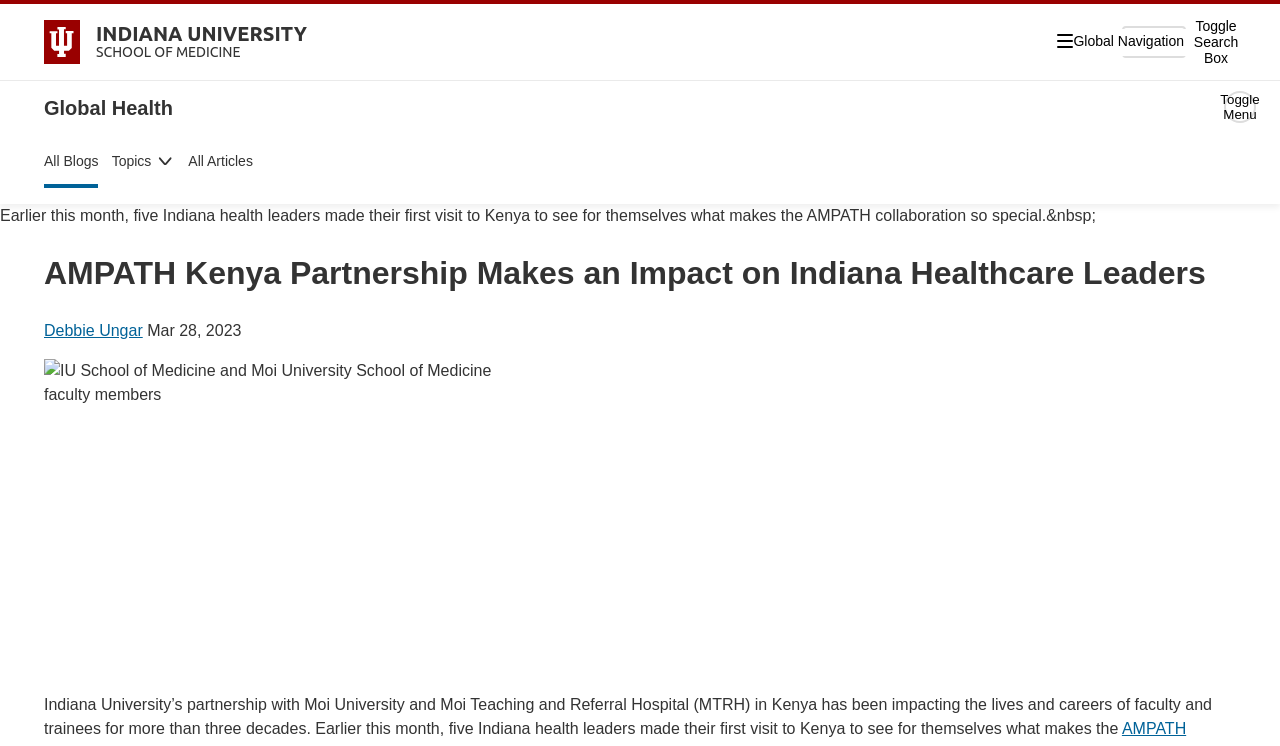Show the bounding box coordinates of the region that should be clicked to follow the instruction: "View all blogs."

[0.034, 0.202, 0.077, 0.231]